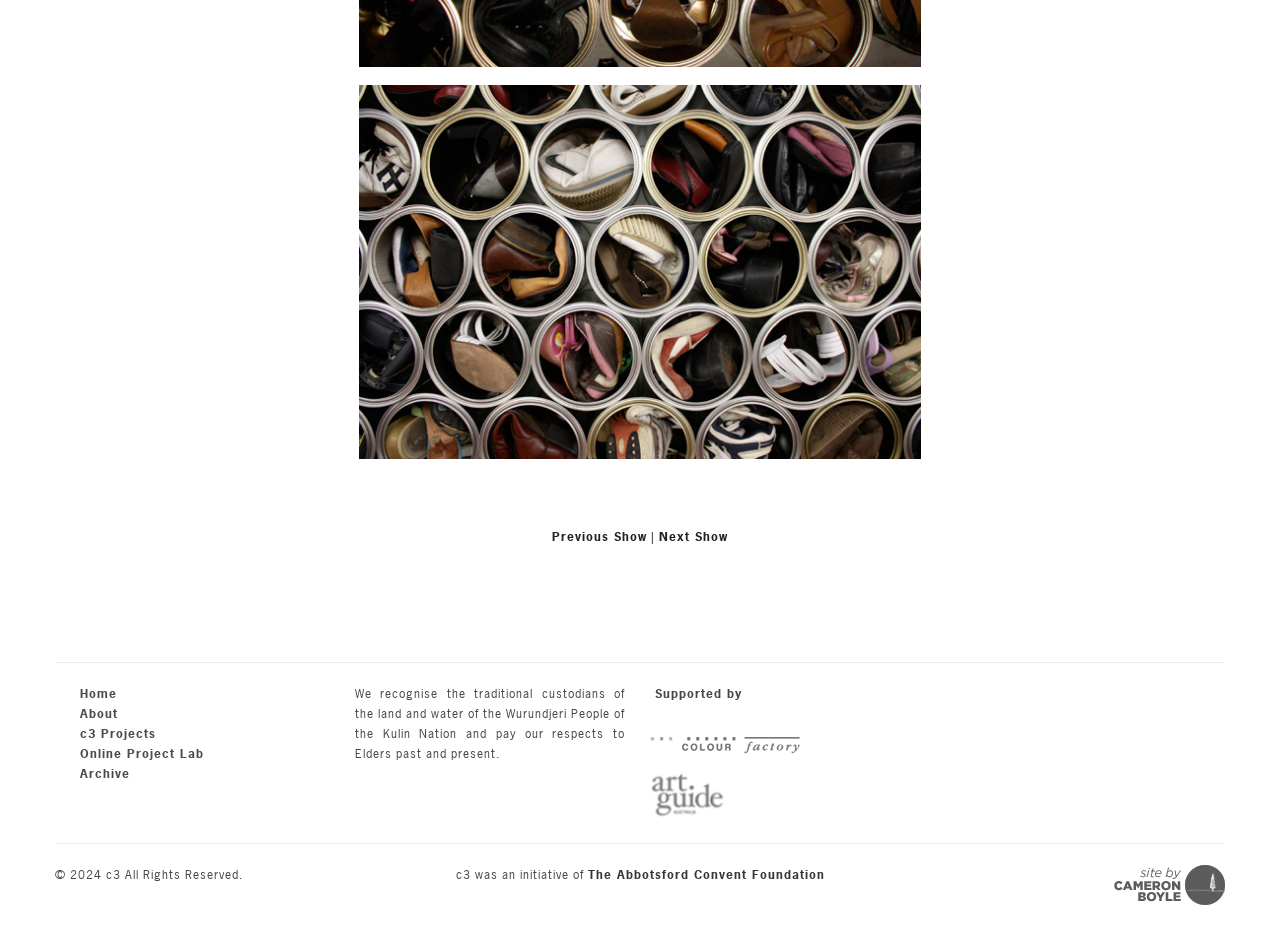Use a single word or phrase to answer the question: 
What is the name of the nation mentioned in the webpage?

Kulin Nation